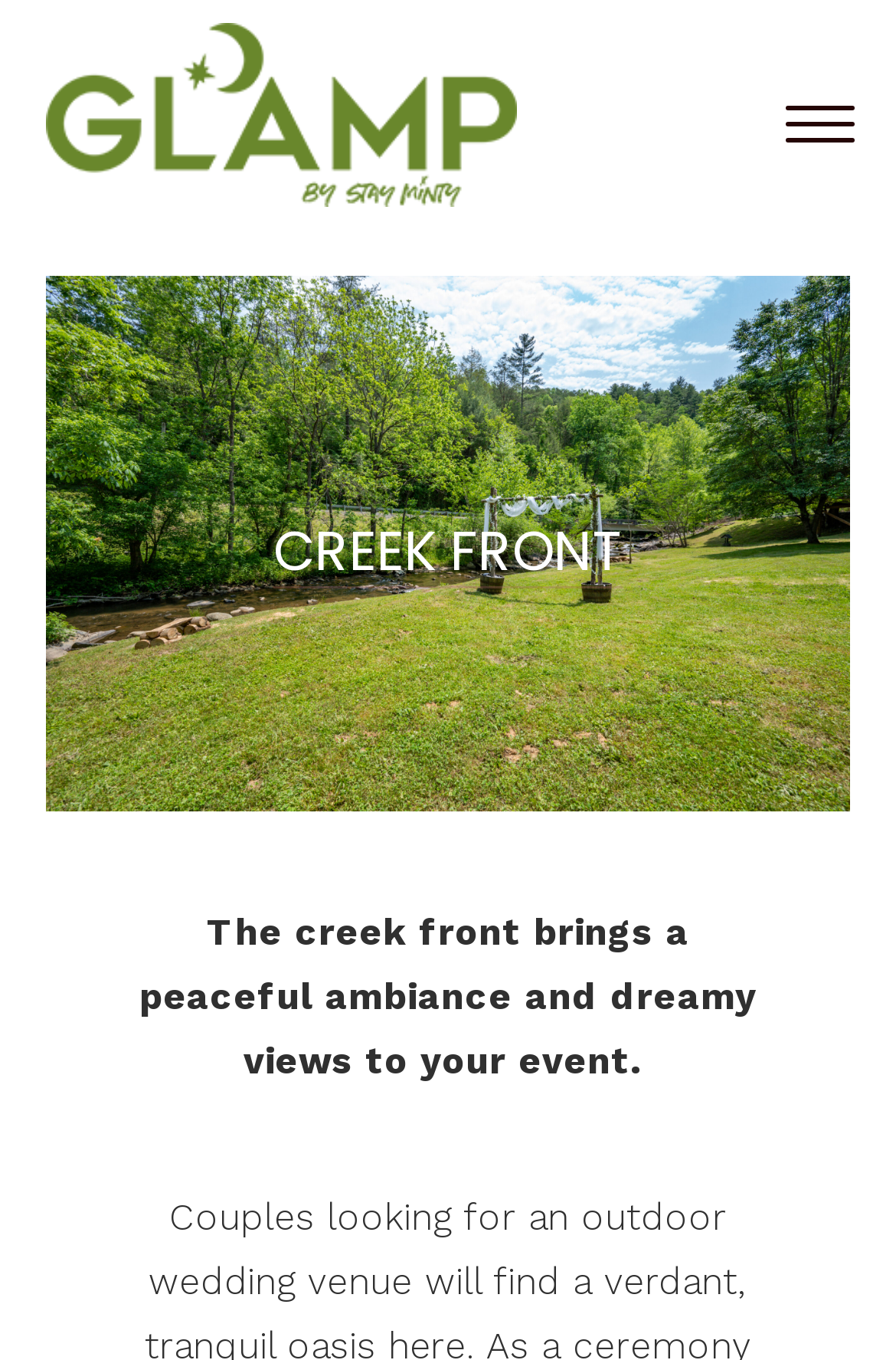Respond with a single word or phrase to the following question:
What is the location of the creek front image?

Top right